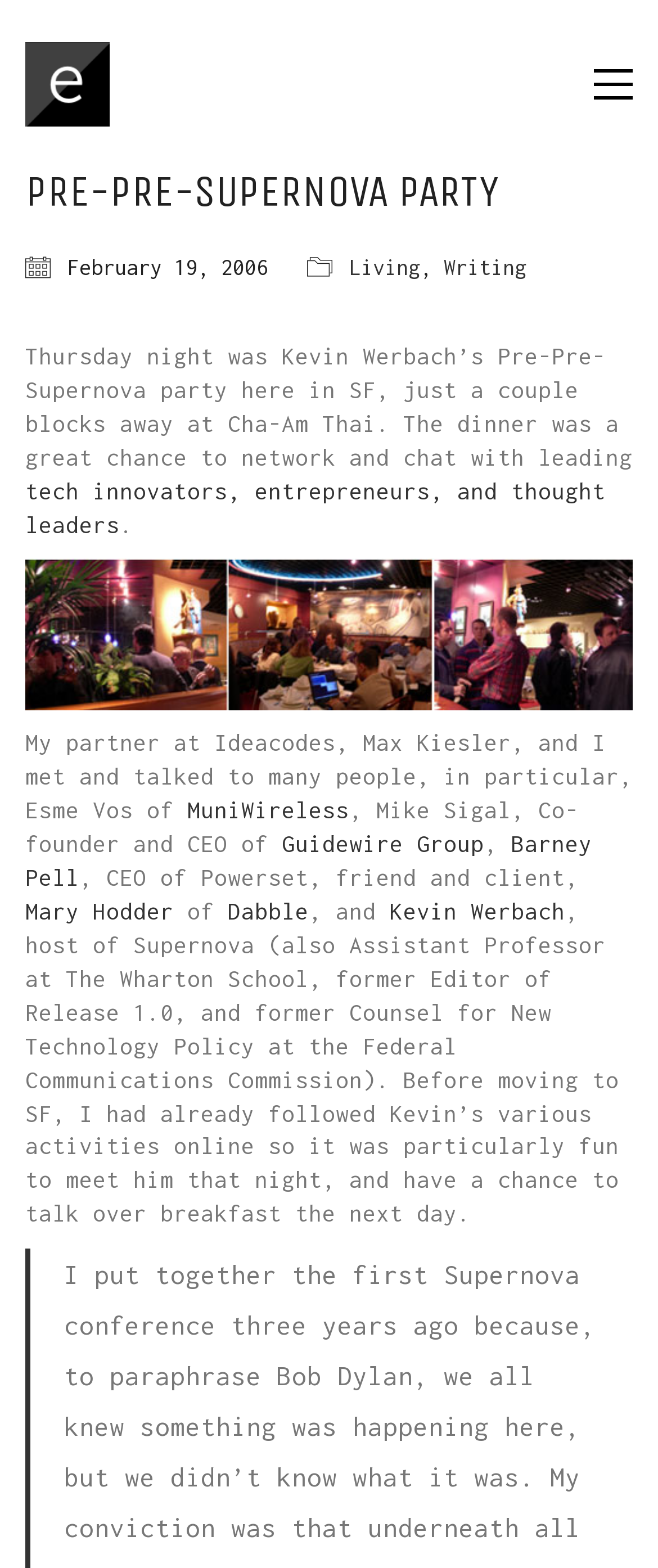Using the details in the image, give a detailed response to the question below:
What is the name of the party mentioned?

I found the answer by looking at the header element 'PRE-PRE-SUPERNOVA PARTY' and the static text 'Thursday night was Kevin Werbach’s Pre-Pre-Supernova party here in SF...' which both mention the party name.